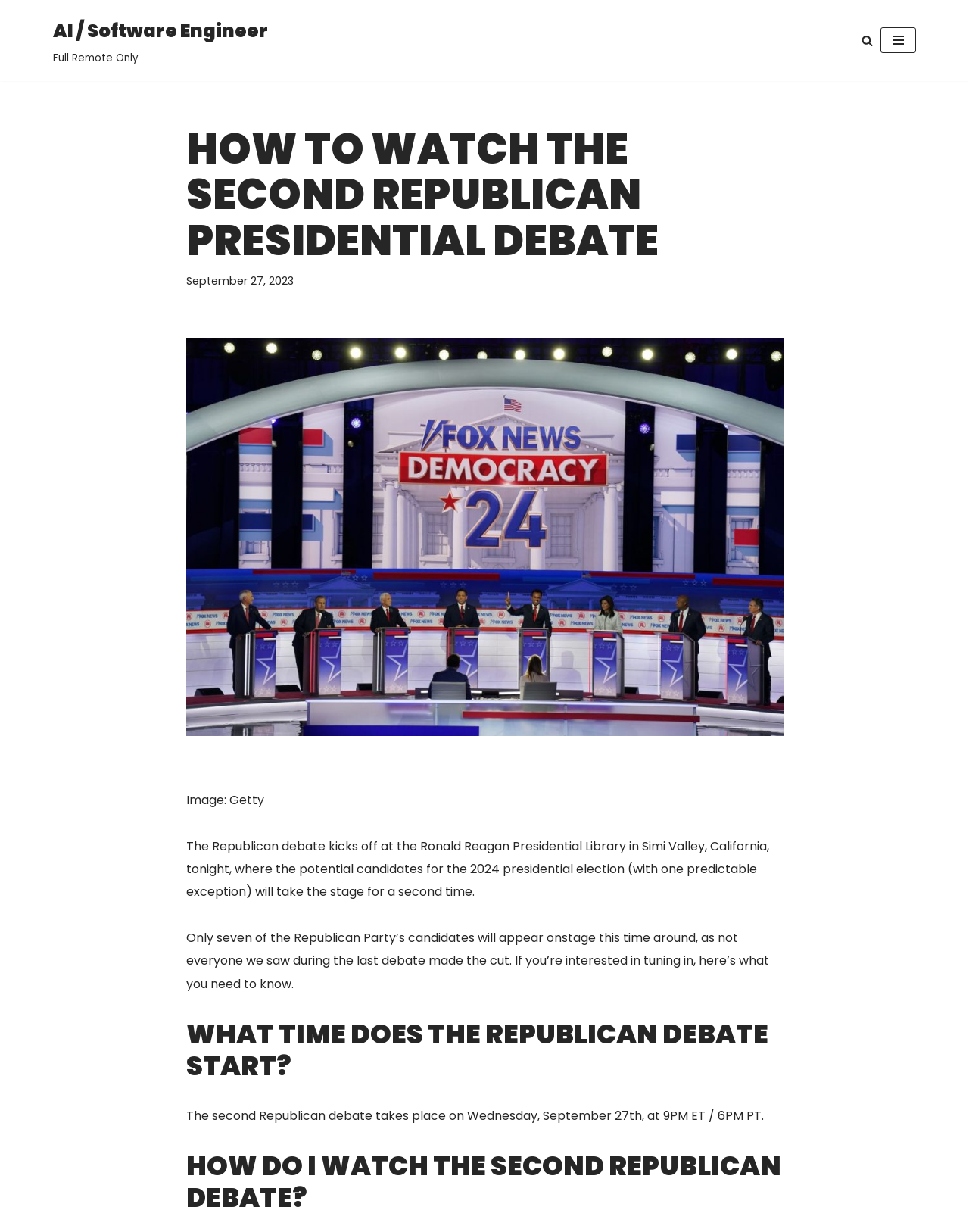Please determine the headline of the webpage and provide its content.

HOW TO WATCH THE SECOND REPUBLICAN PRESIDENTIAL DEBATE